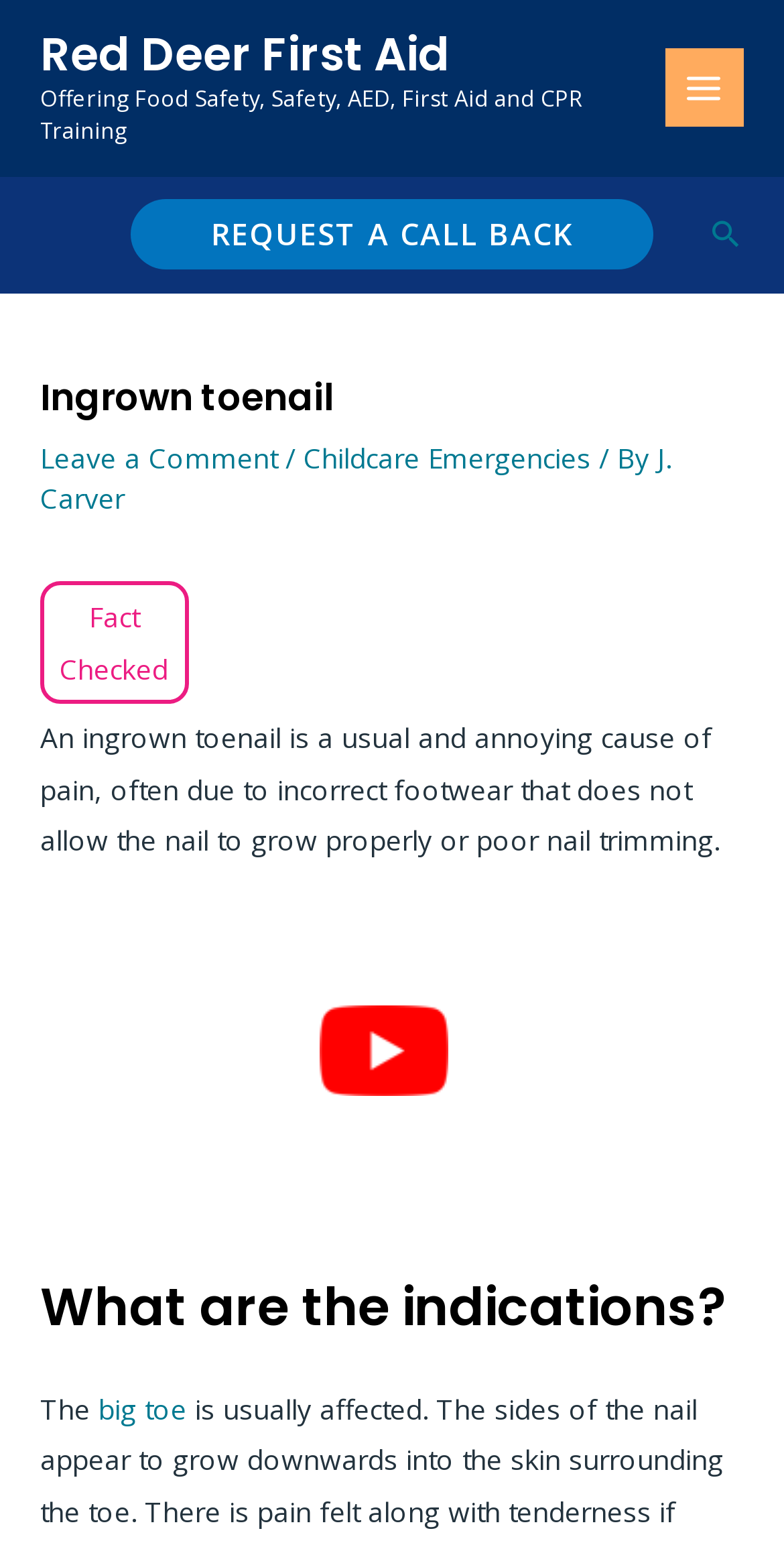Answer the question using only one word or a concise phrase: What is the fact-checking status of the article?

Fact Checked